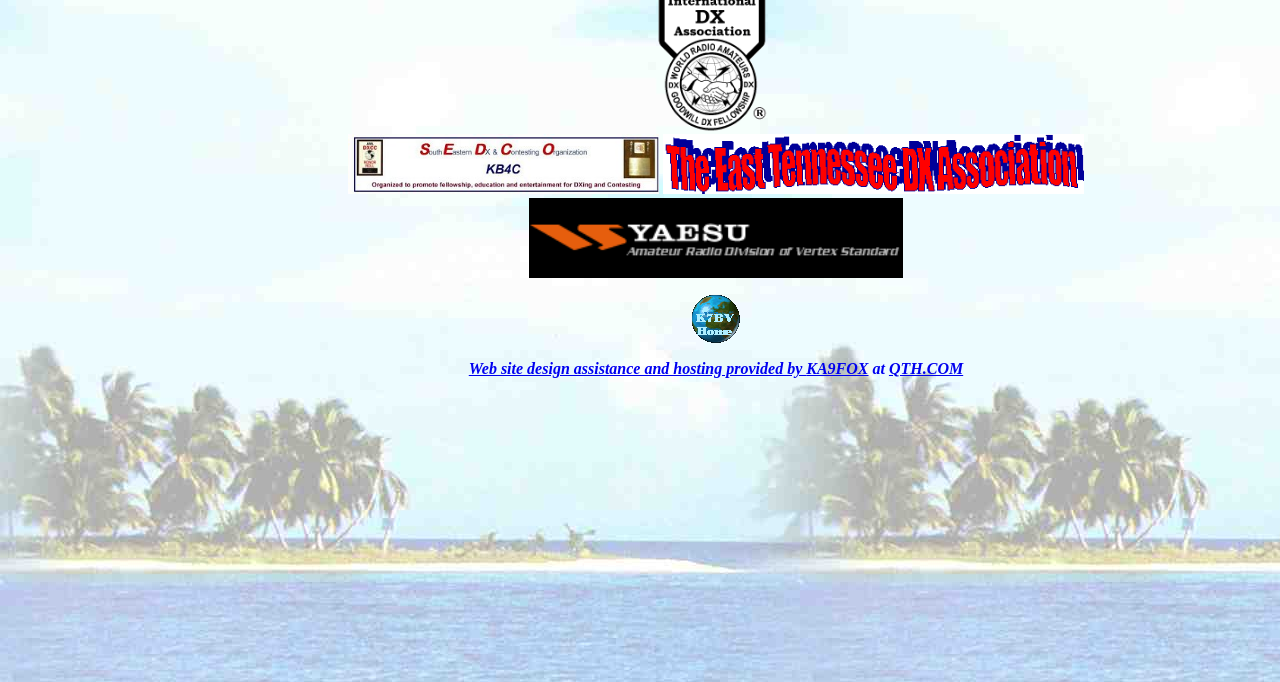Please reply with a single word or brief phrase to the question: 
What is the website hosted by?

KA9FOX and QTH.COM